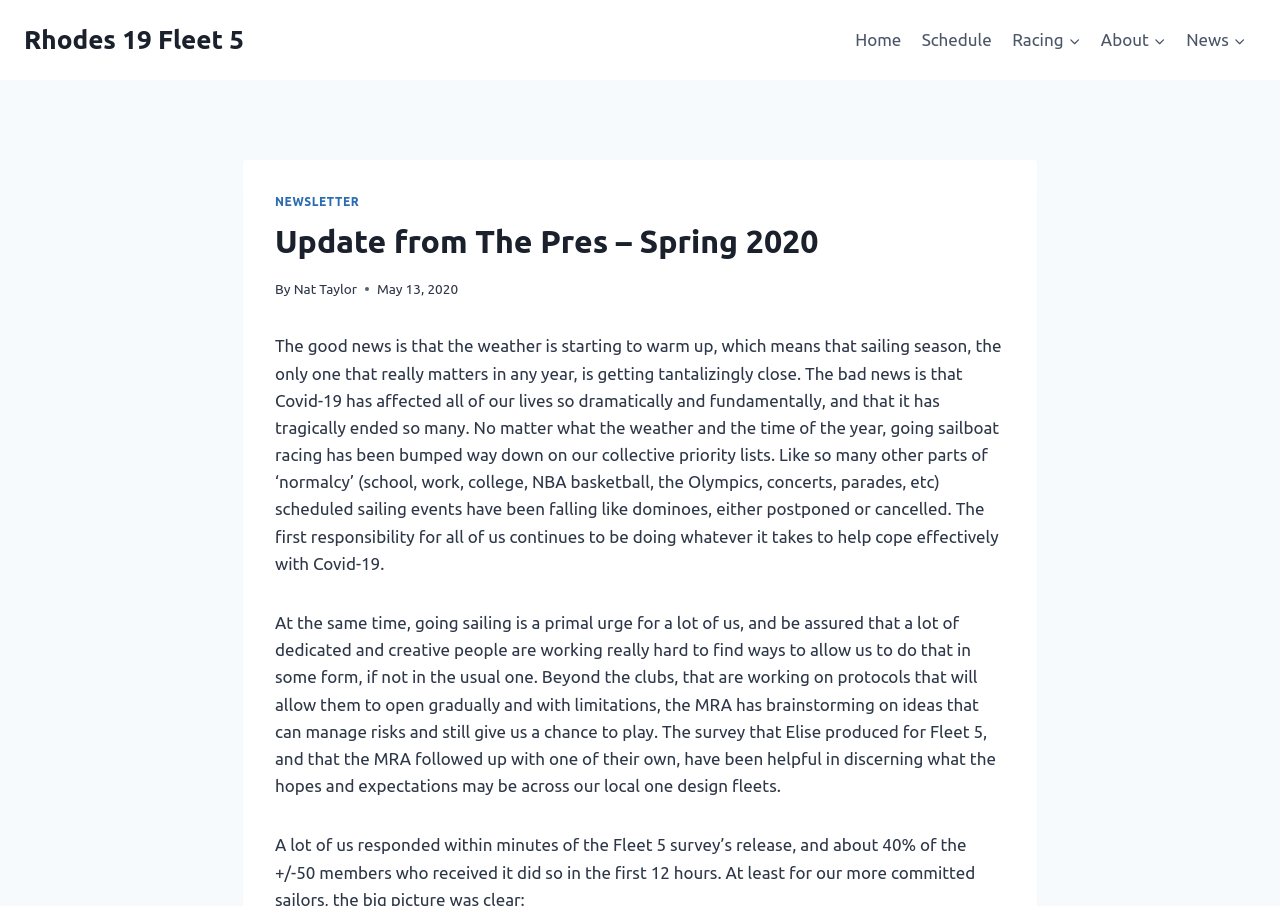Provide the bounding box coordinates for the UI element described in this sentence: "Nat Taylor". The coordinates should be four float values between 0 and 1, i.e., [left, top, right, bottom].

[0.229, 0.31, 0.279, 0.327]